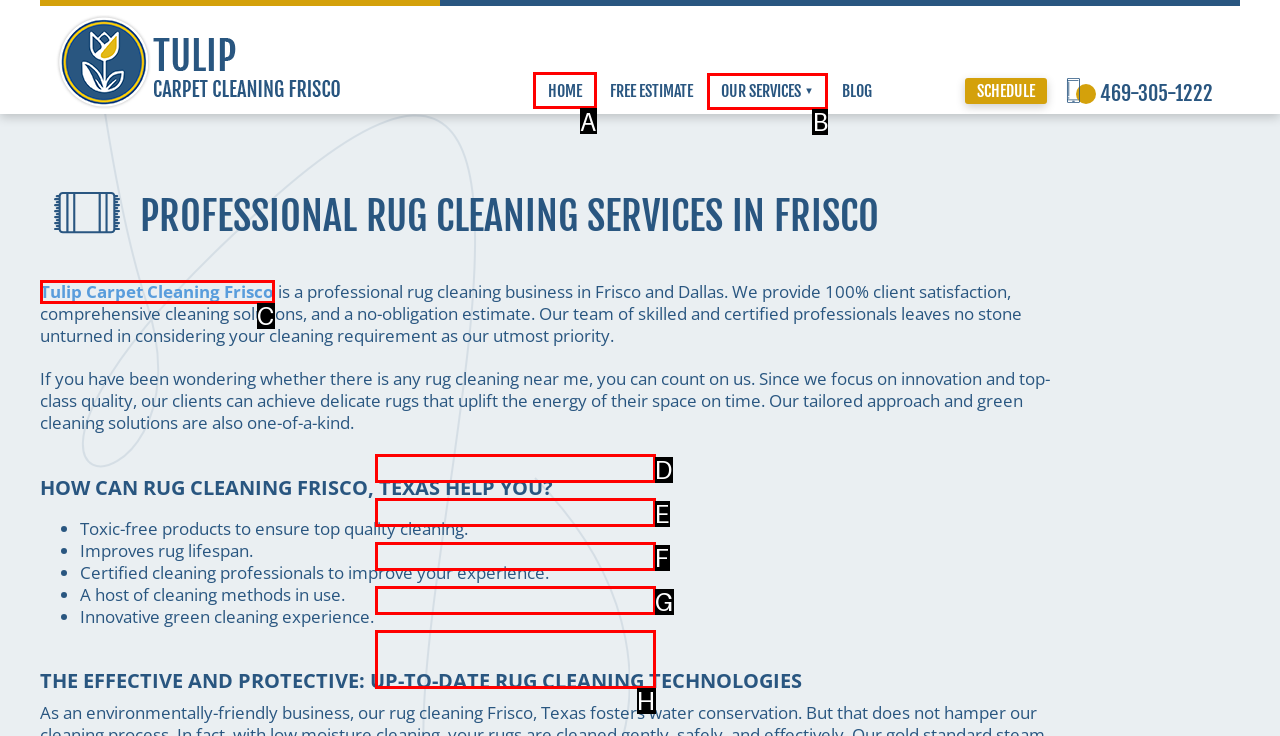Tell me which letter corresponds to the UI element that should be clicked to fulfill this instruction: Click on the HOME link
Answer using the letter of the chosen option directly.

A